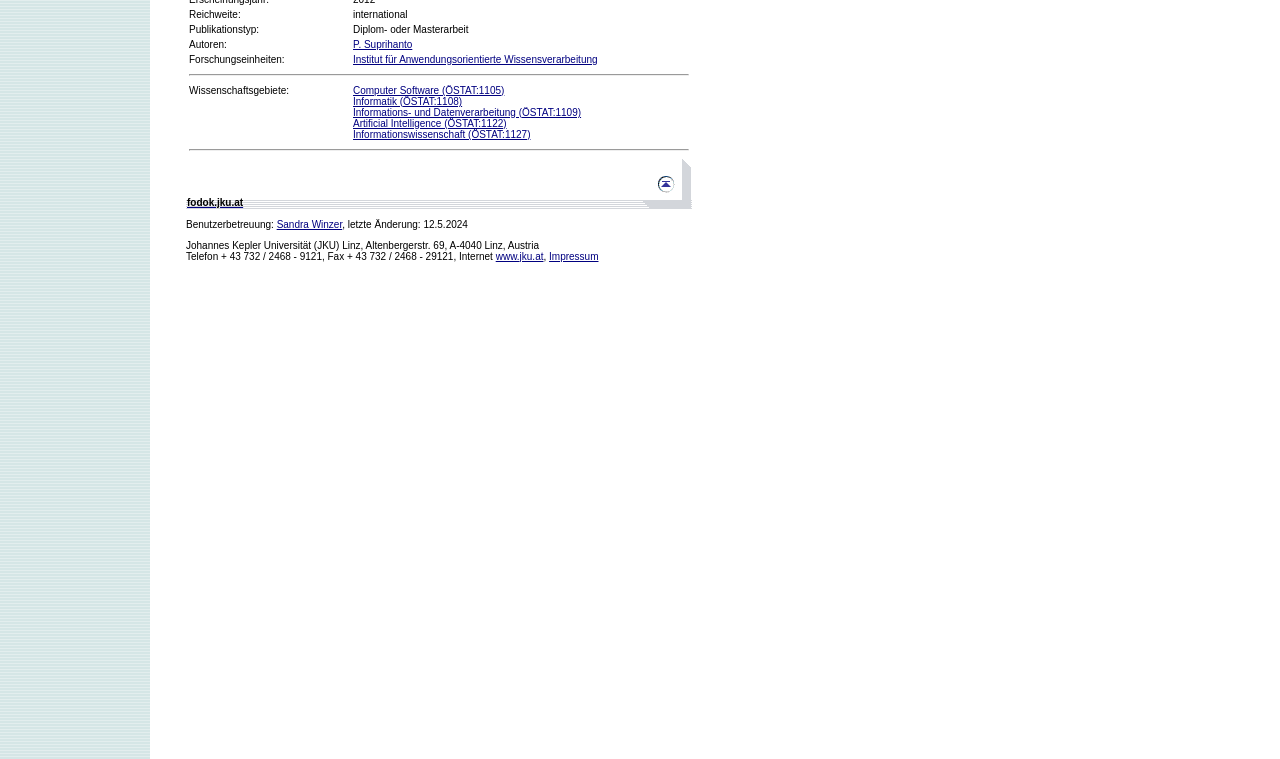Find the bounding box coordinates corresponding to the UI element with the description: "Institut für Anwendungsorientierte Wissensverarbeitung". The coordinates should be formatted as [left, top, right, bottom], with values as floats between 0 and 1.

[0.276, 0.071, 0.467, 0.085]